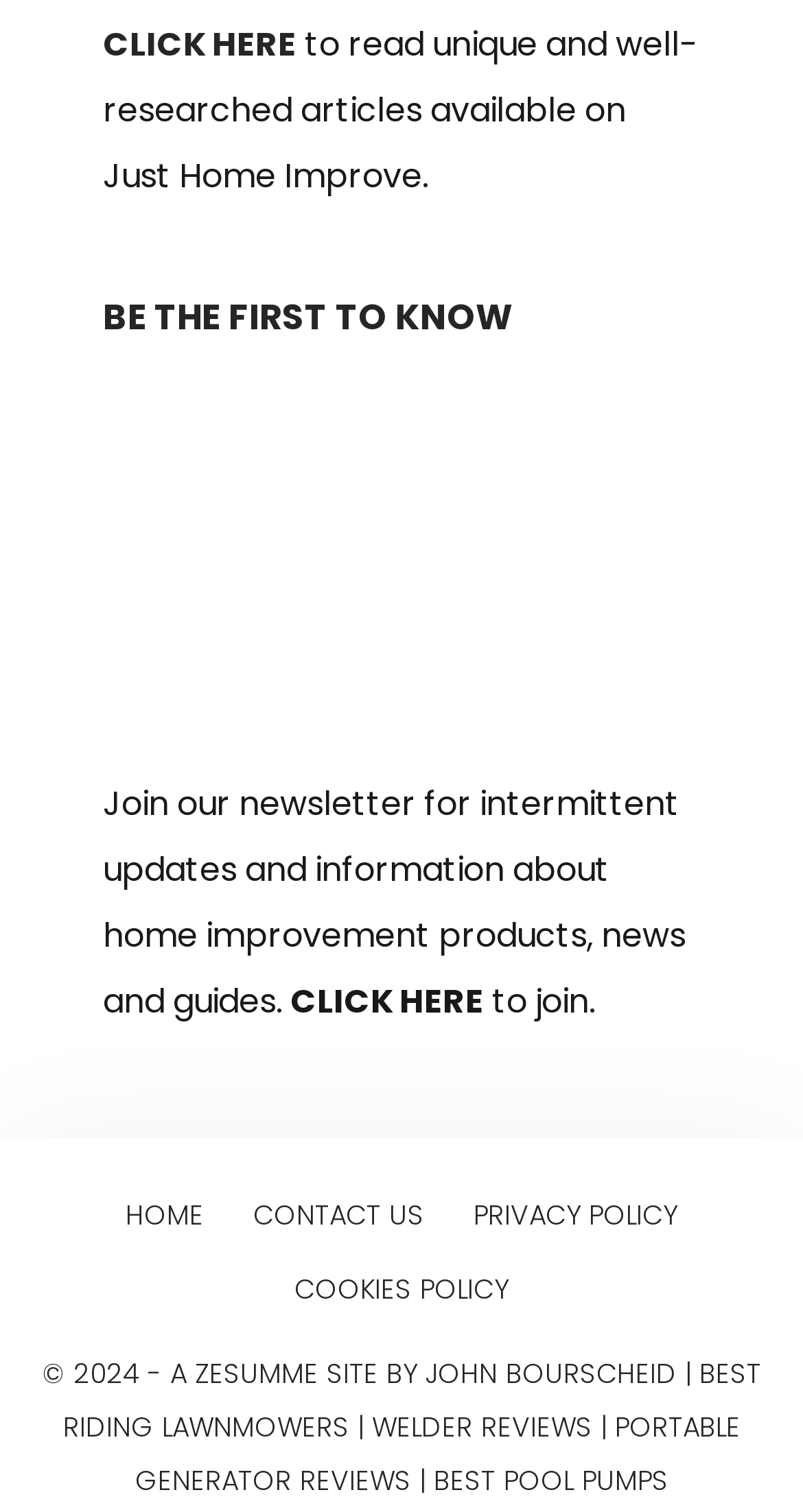Utilize the details in the image to give a detailed response to the question: How many links are present in the footer section?

The footer section contains links to 'HOME', 'CONTACT US', 'PRIVACY POLICY', 'COOKIES POLICY', 'ZESUMME', 'JOHN BOURSCHEID', and 'BEST RIDING LAWNMOWERS', 'WELDER REVIEWS', 'PORTABLE GENERATOR REVIEWS', 'BEST POOL PUMPS', totaling 7 links.